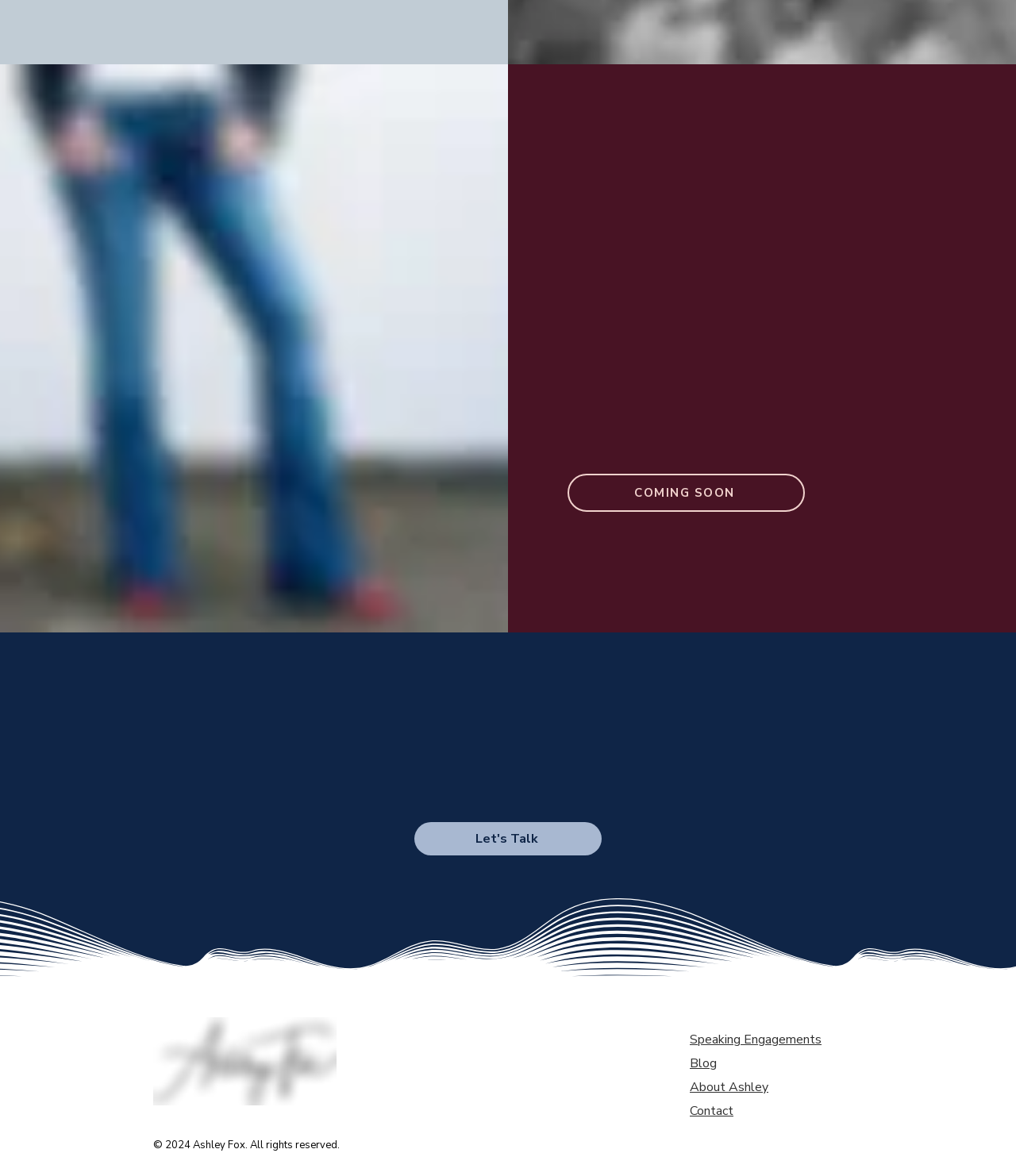Use a single word or phrase to answer the question:
What is the copyright year?

2024